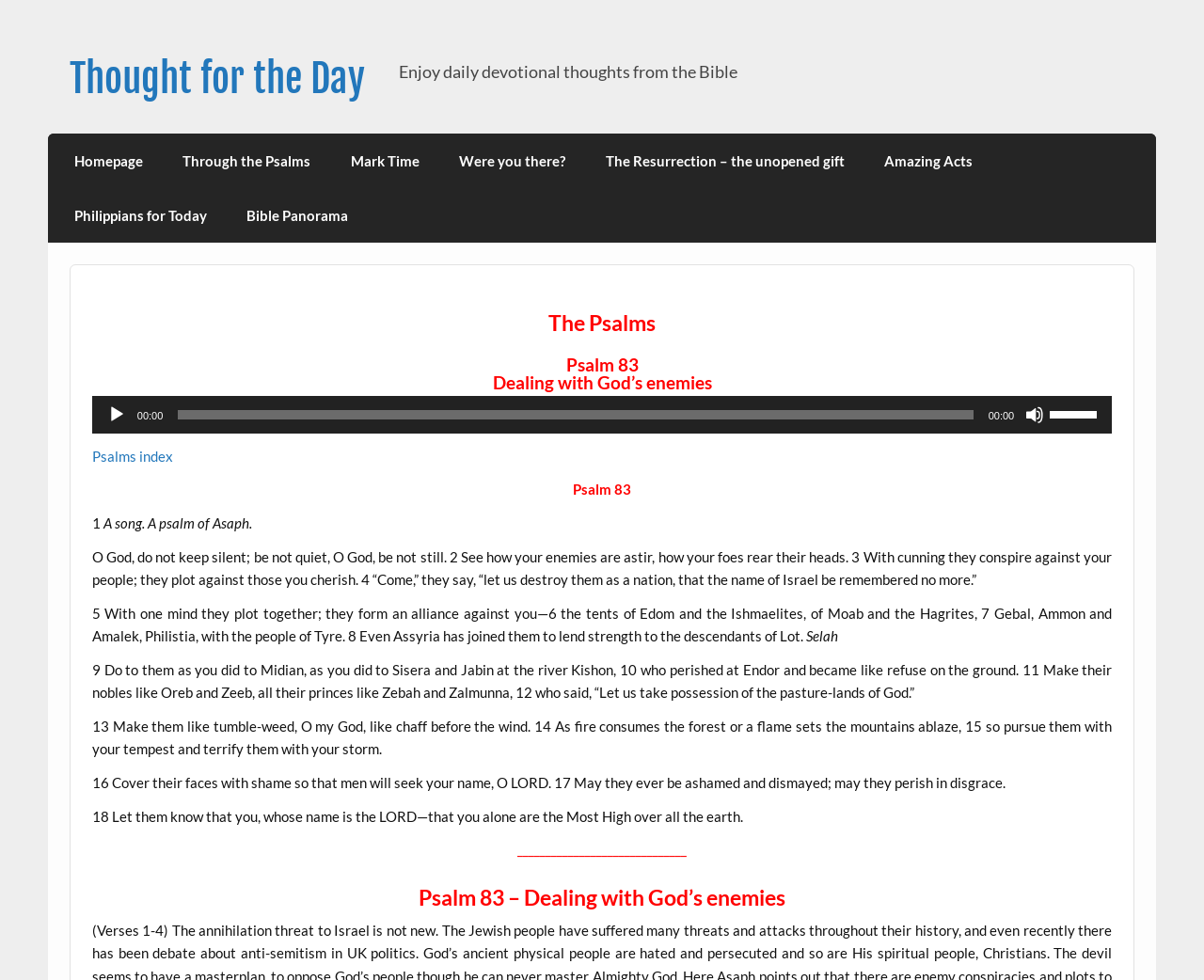What is the first verse of Psalm 83?
Answer the question with a single word or phrase derived from the image.

O God, do not keep silent